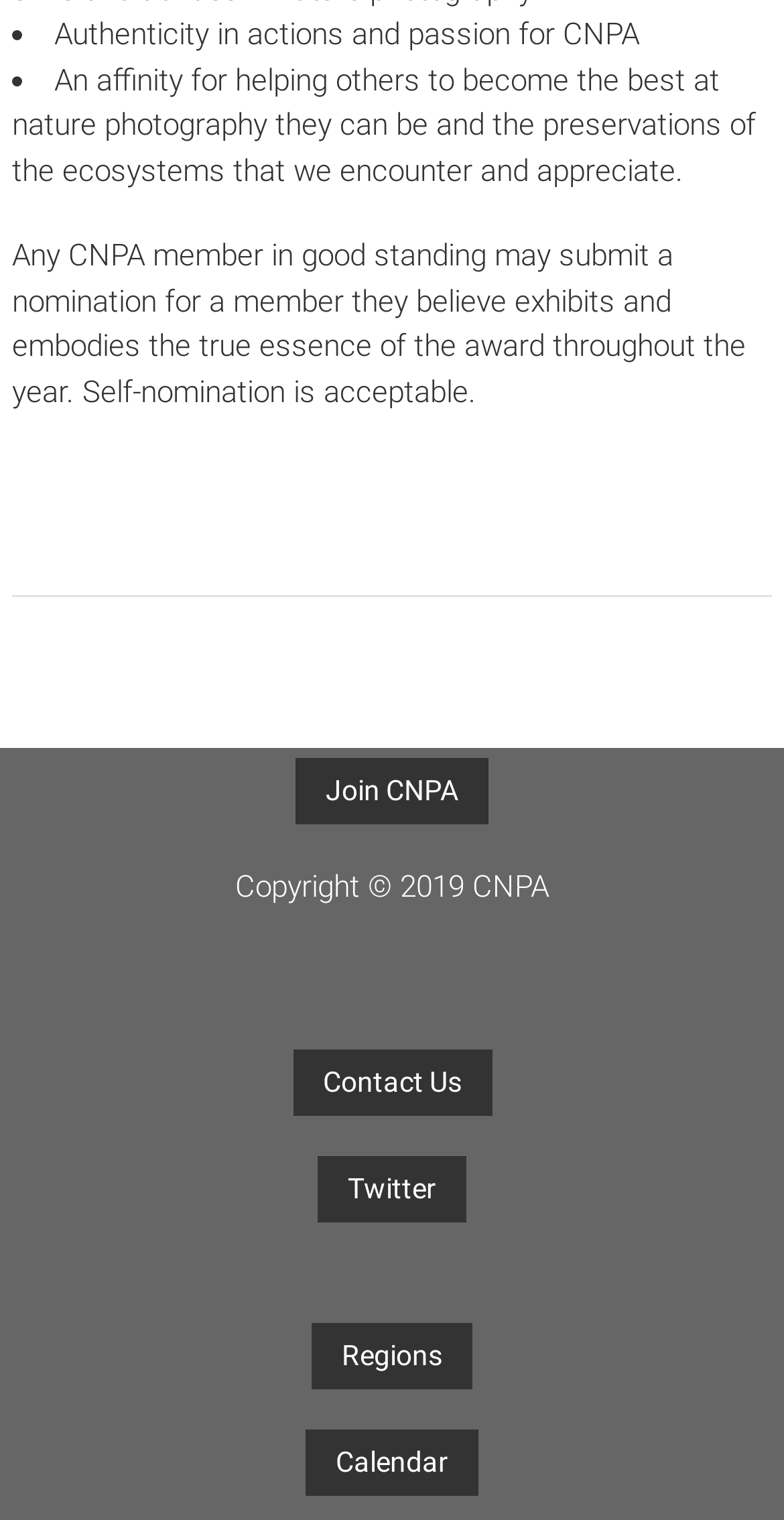What is the purpose of the CNPA award?
Using the image as a reference, answer the question with a short word or phrase.

Authenticity and passion